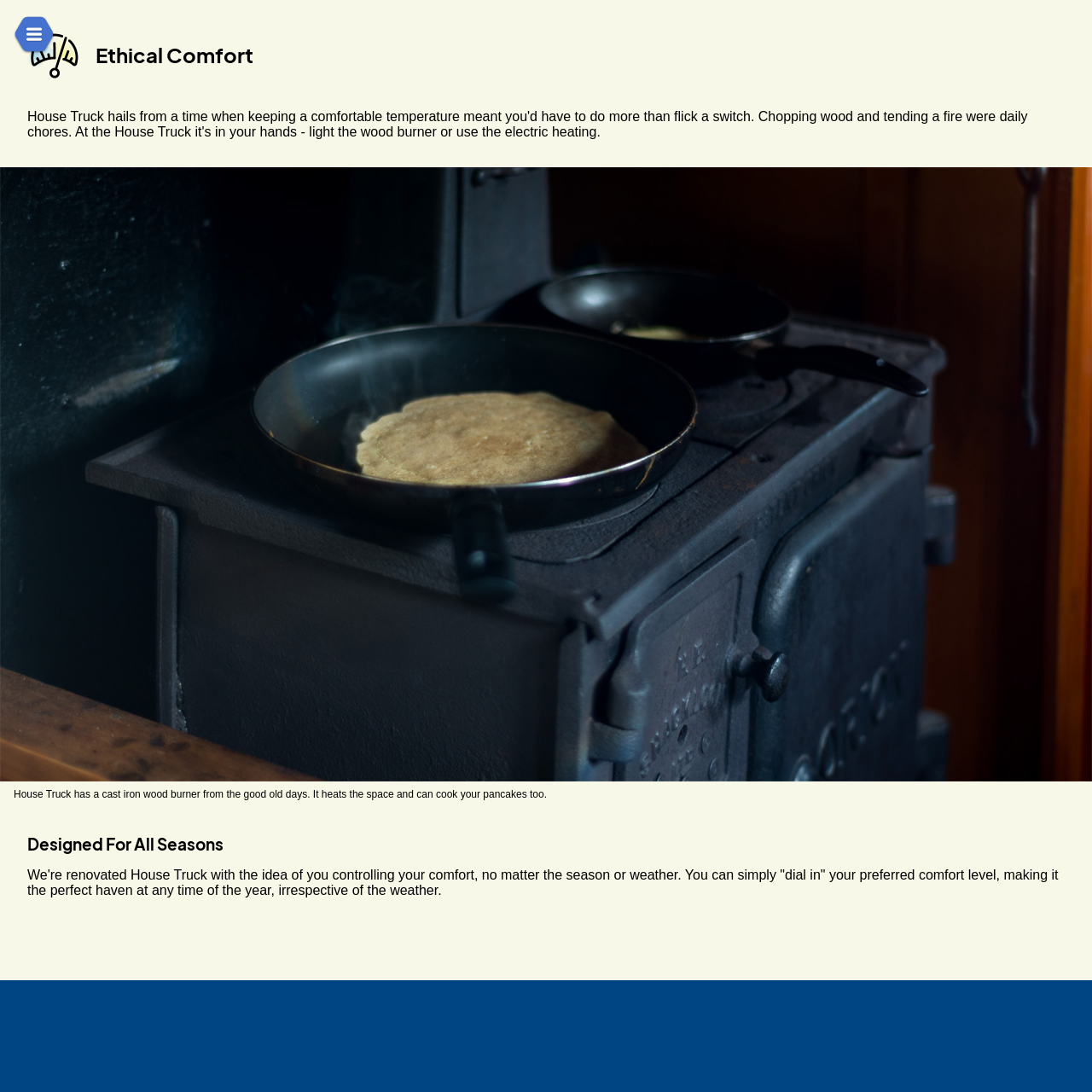What is the idea behind the renovation of House Truck?
Answer the question with detailed information derived from the image.

The renovation of House Truck was done with the idea of providing users with the ability to control their comfort level, regardless of the season or weather, making it a perfect haven at any time of the year.